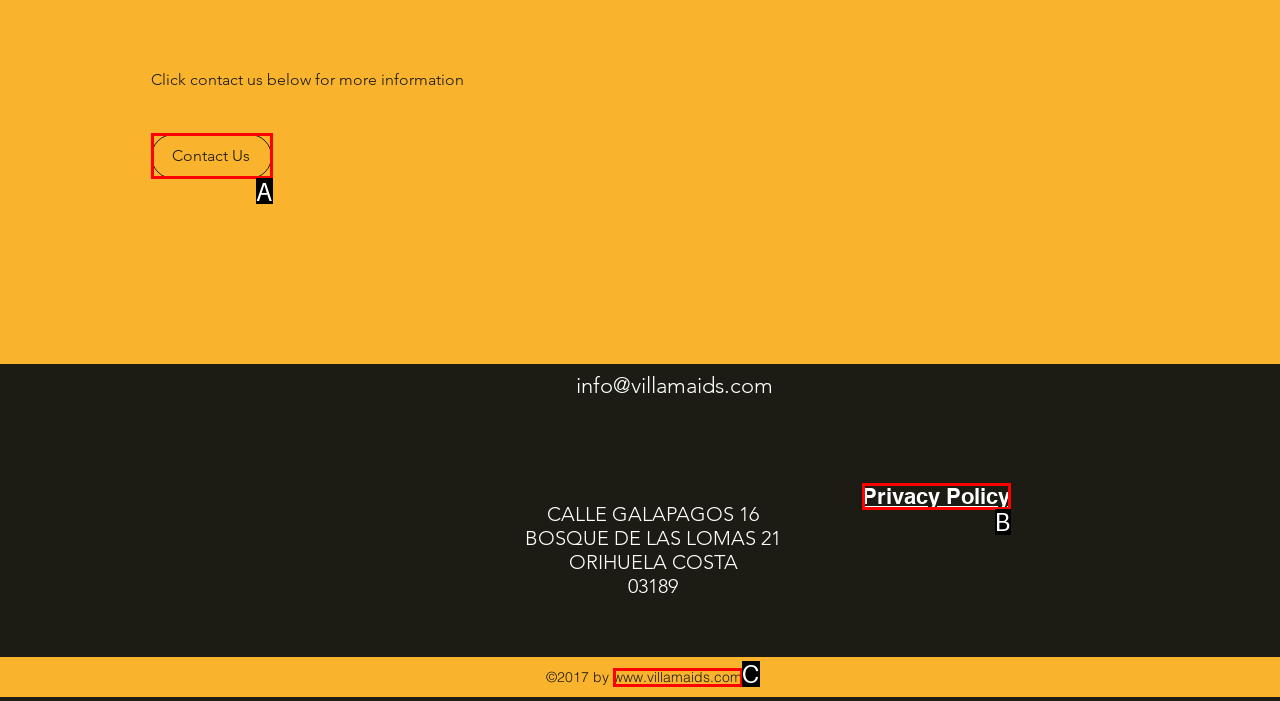Based on the description: Contact Us, find the HTML element that matches it. Provide your answer as the letter of the chosen option.

A